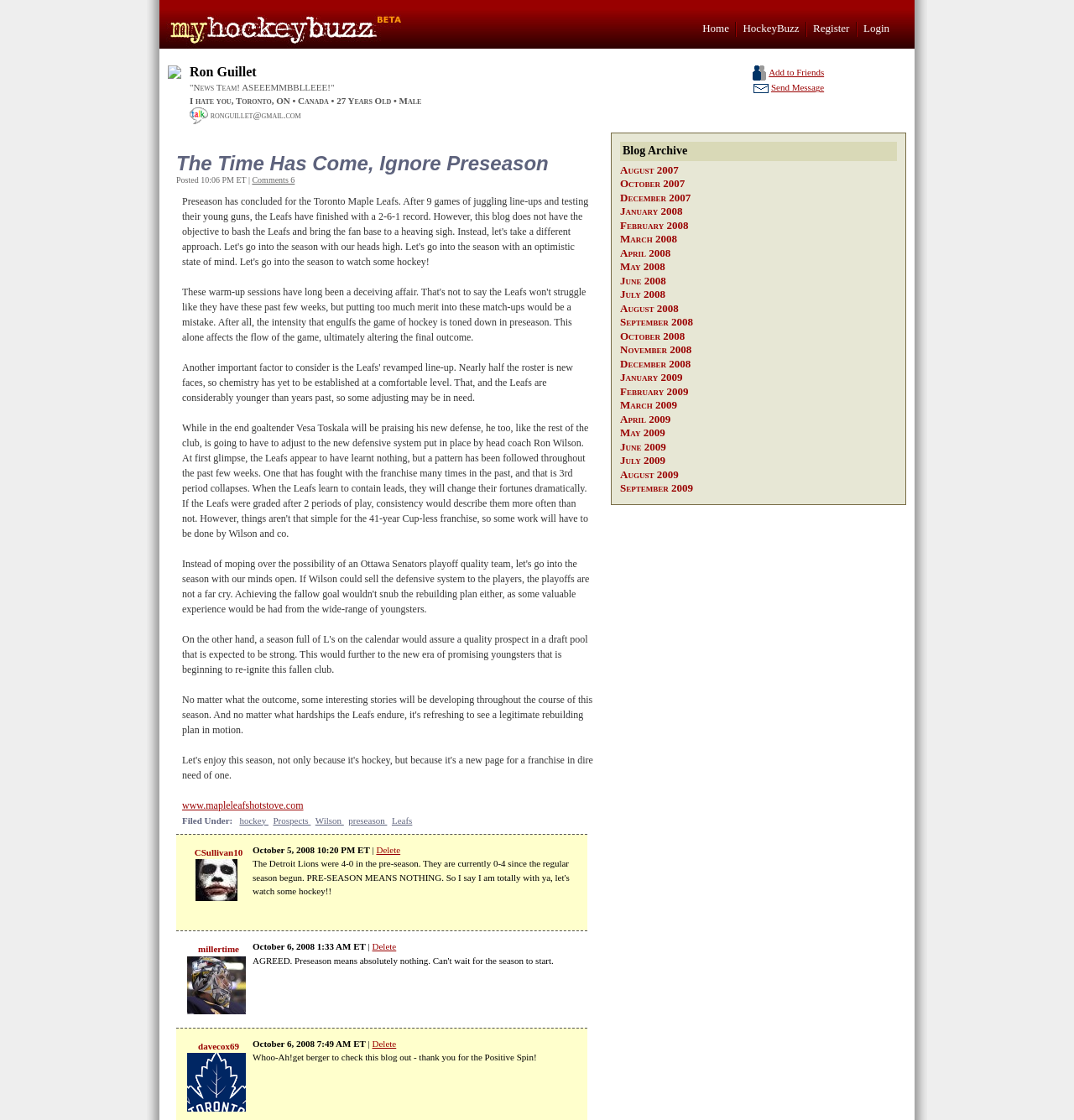Determine the bounding box coordinates of the section I need to click to execute the following instruction: "Send a message to Ron Guillet". Provide the coordinates as four float numbers between 0 and 1, i.e., [left, top, right, bottom].

[0.718, 0.074, 0.767, 0.083]